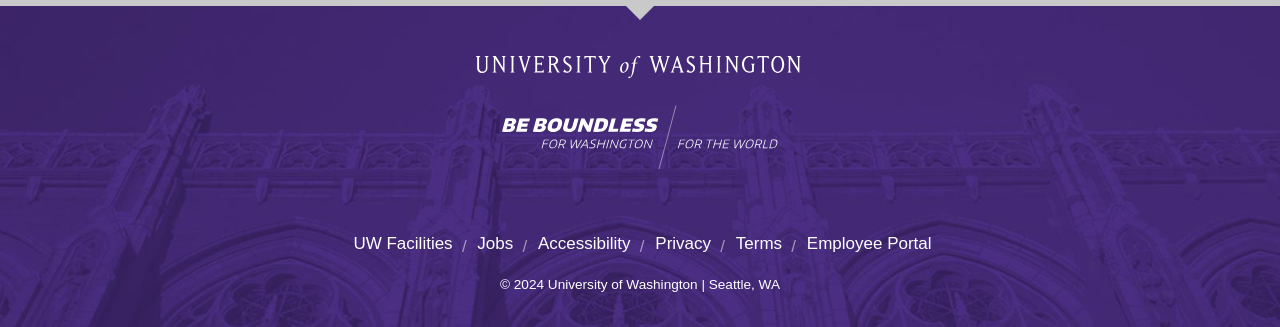Determine the coordinates of the bounding box for the clickable area needed to execute this instruction: "Access the UW Facilities page".

[0.276, 0.715, 0.354, 0.773]